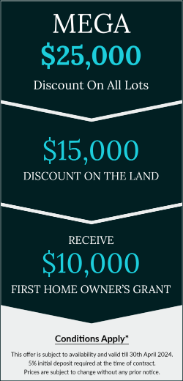What is the required initial deposit at the time of contract?
Deliver a detailed and extensive answer to the question.

The promotional image specifies that a 5% initial deposit is required at the time of contract, in addition to the discounts and grants offered.